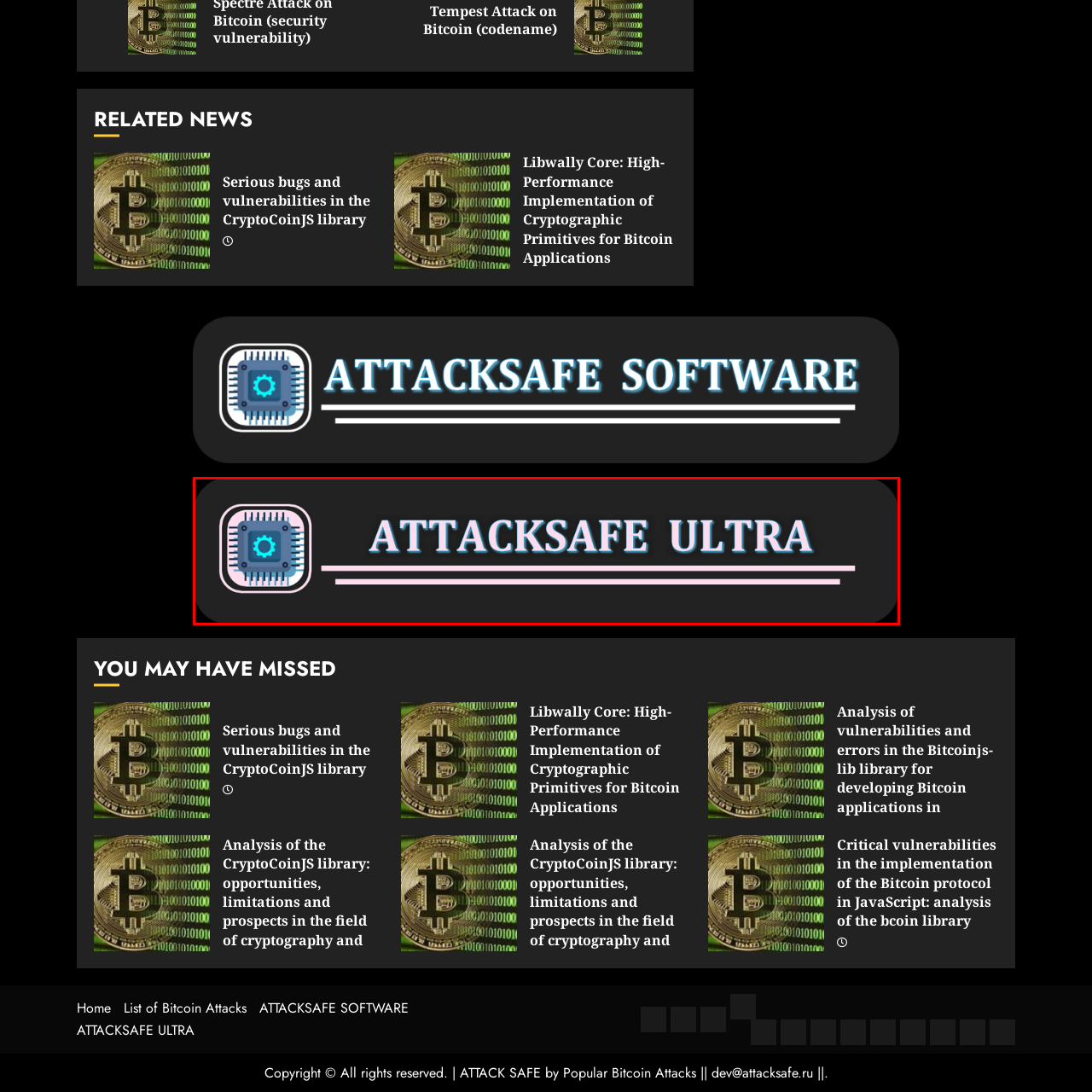Concentrate on the section within the teal border, What shape does the icon in the logo resemble? 
Provide a single word or phrase as your answer.

Microchip